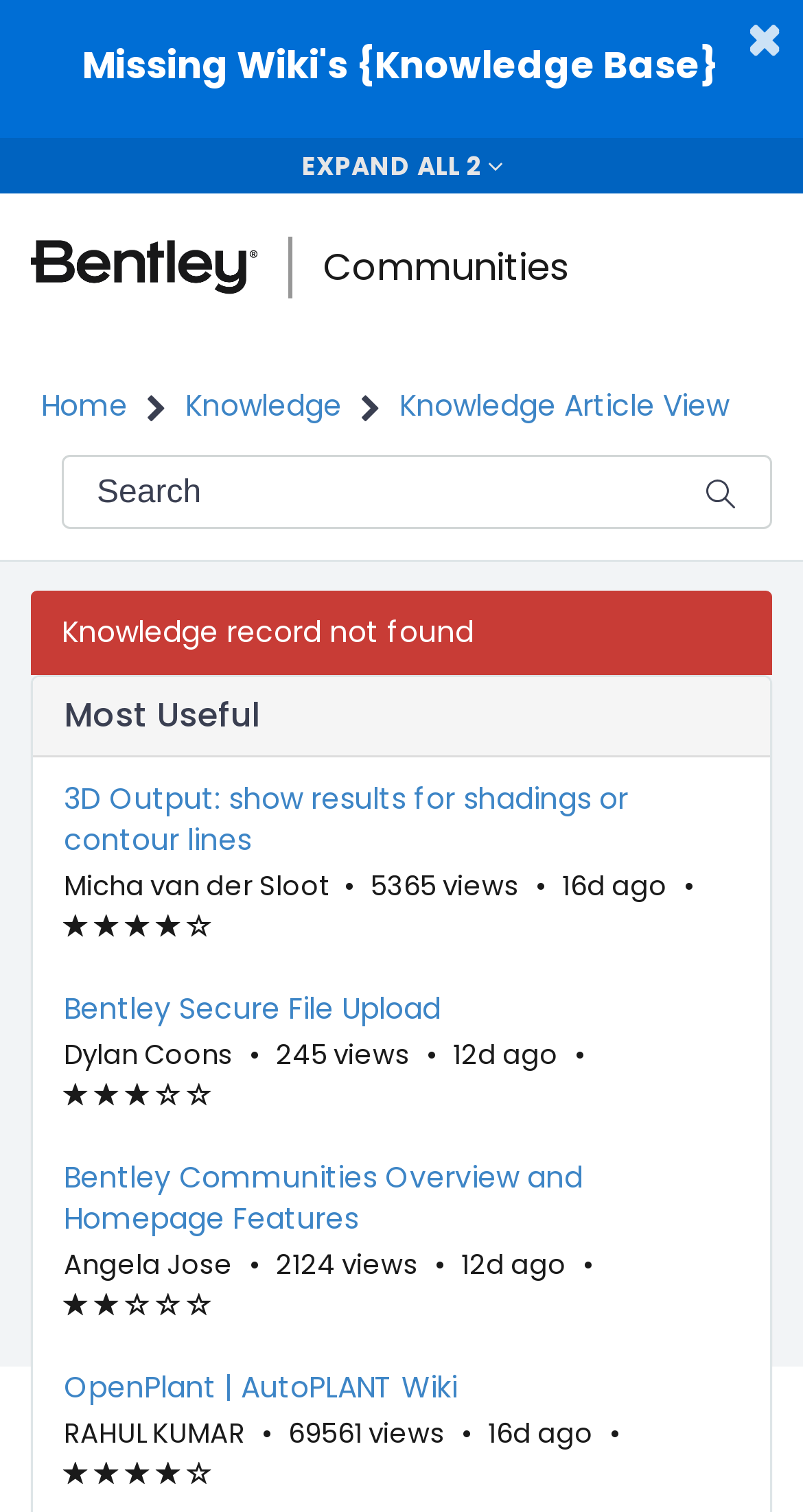Locate the bounding box coordinates for the element described below: "OpenPlant | AutoPLANT Wiki". The coordinates must be four float values between 0 and 1, formatted as [left, top, right, bottom].

[0.079, 0.903, 0.921, 0.93]